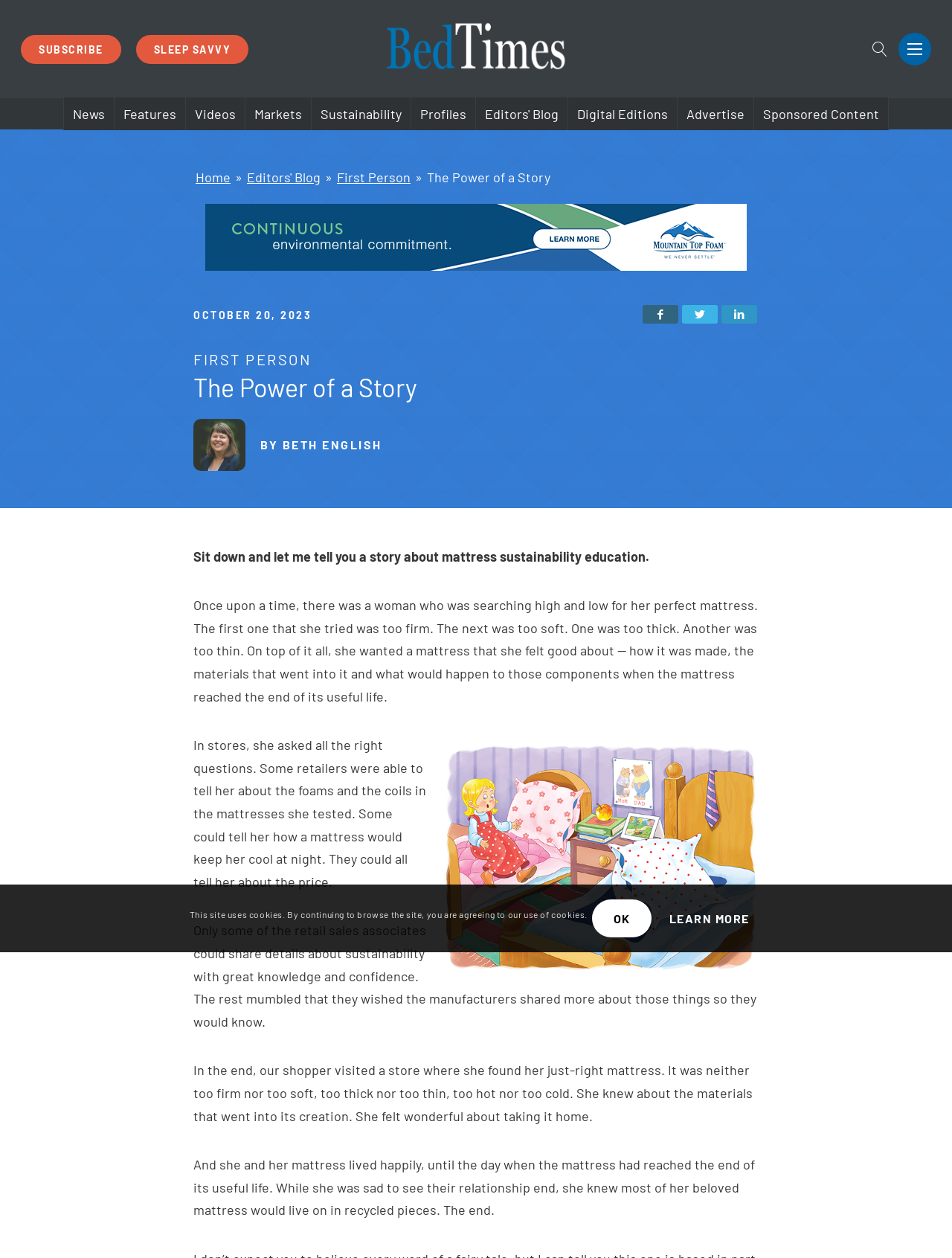What is the author's name of the article?
Please answer the question with a single word or phrase, referencing the image.

Beth English